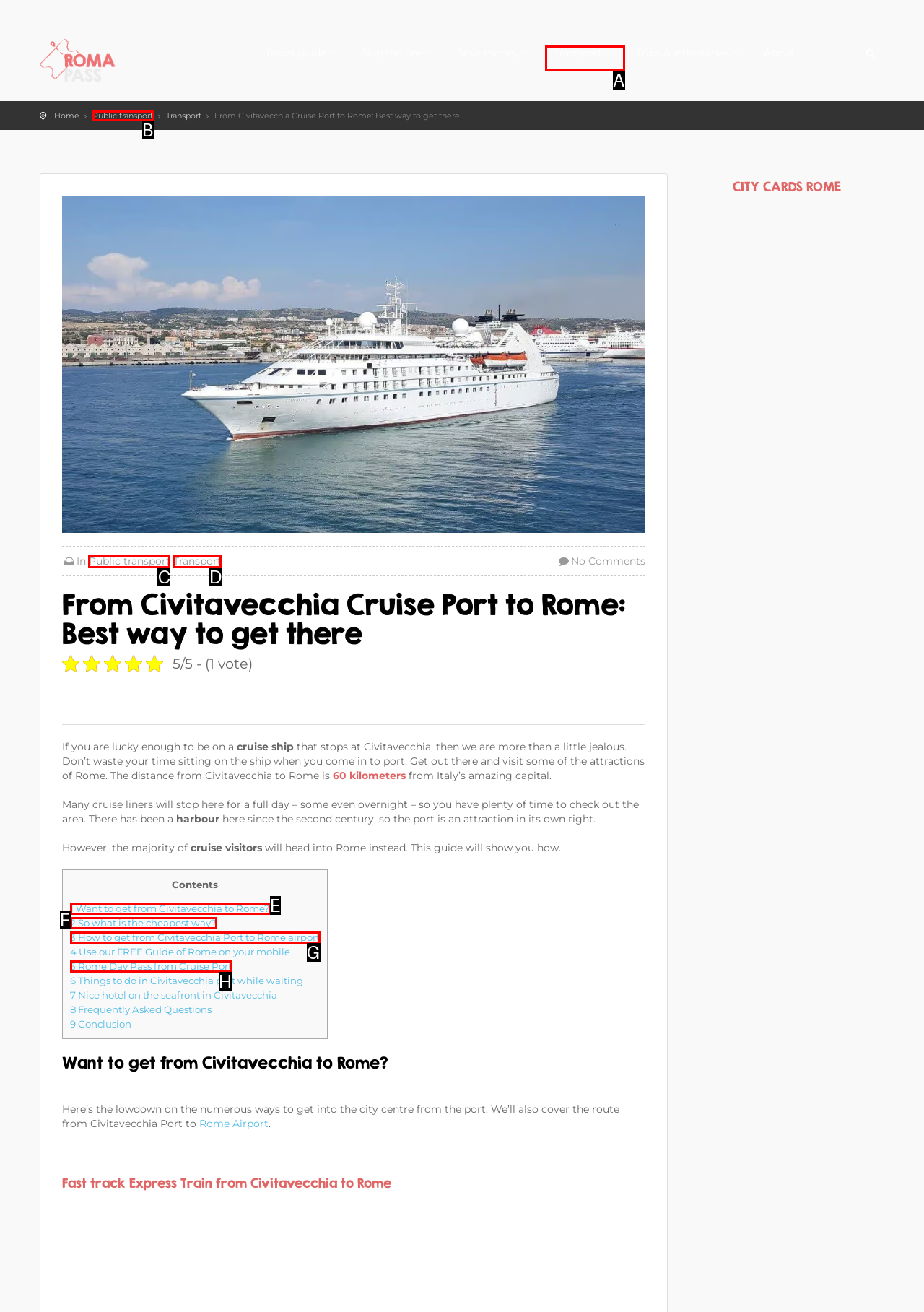Identify the correct UI element to click to achieve the task: Explore the 'Transport' option.
Answer with the letter of the appropriate option from the choices given.

A